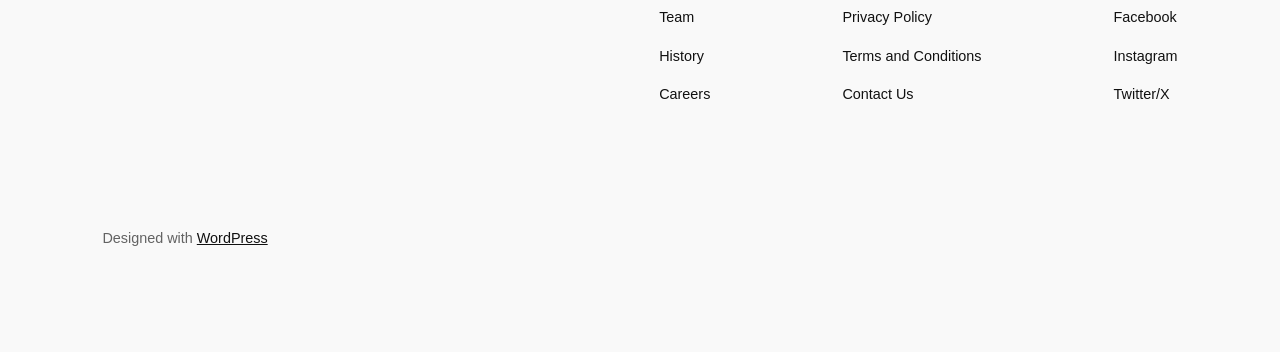Find the bounding box coordinates of the clickable area that will achieve the following instruction: "hire a celebrity".

None